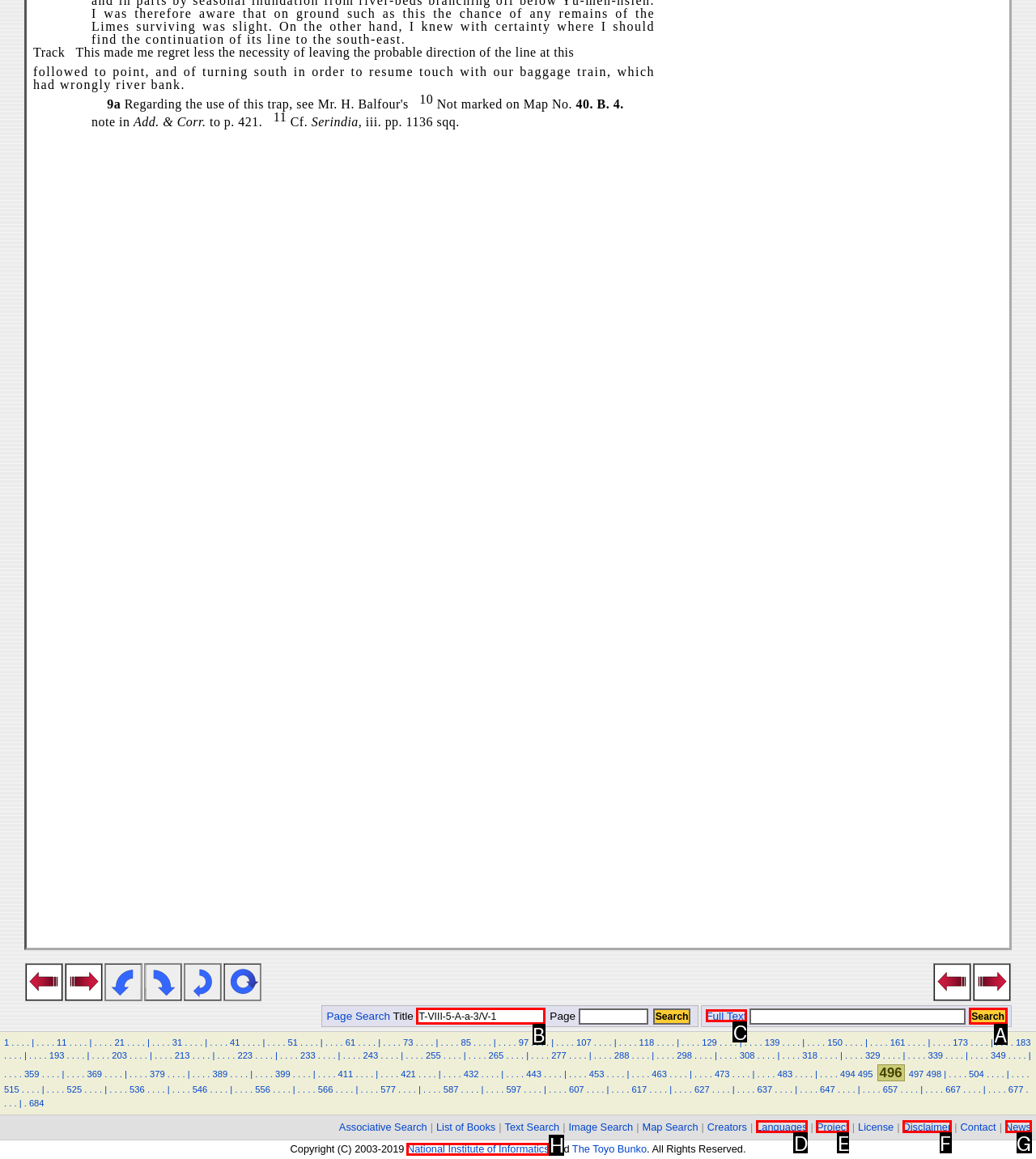Indicate which red-bounded element should be clicked to perform the task: Enter title Answer with the letter of the correct option.

B